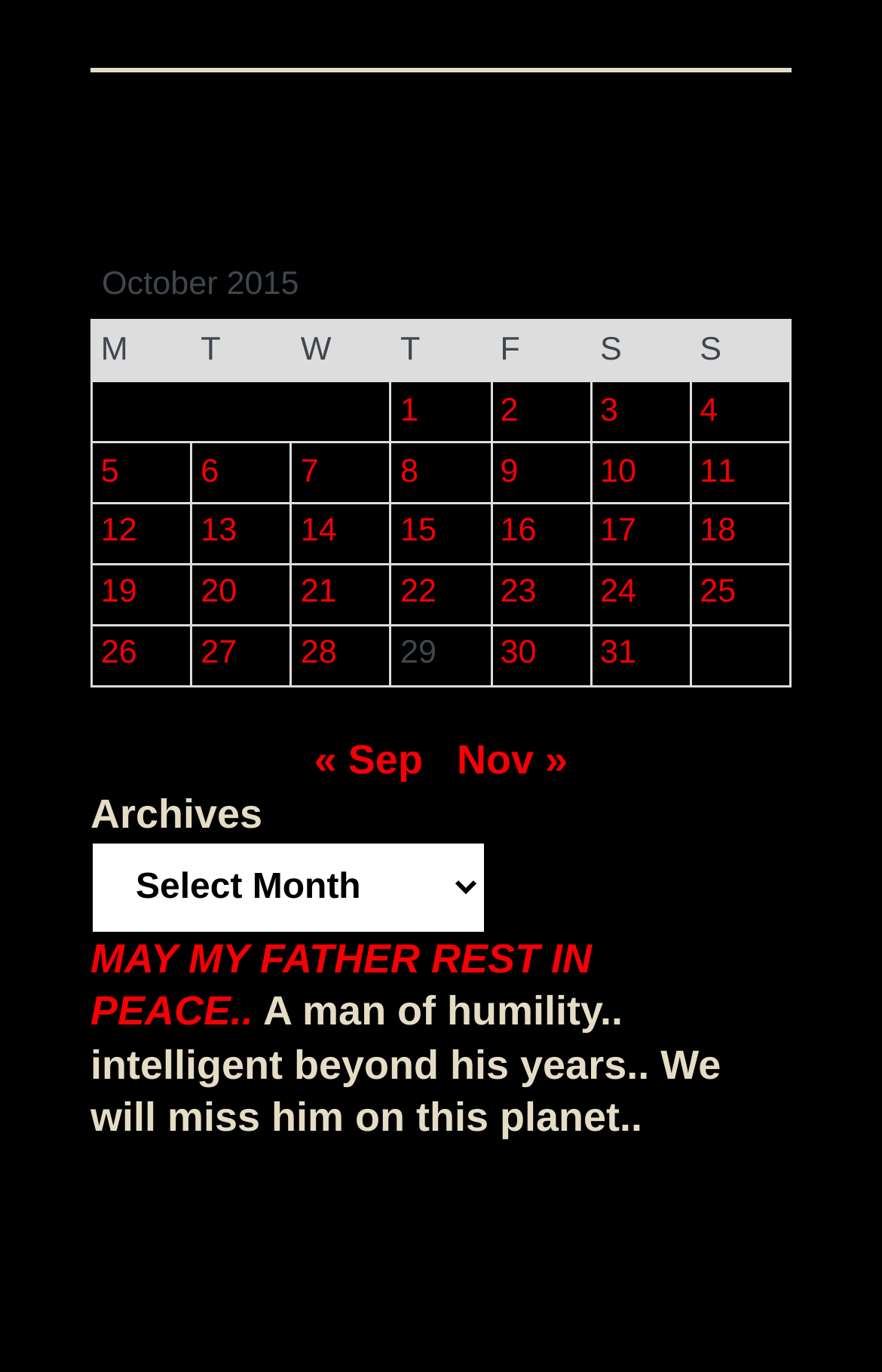Point out the bounding box coordinates of the section to click in order to follow this instruction: "Explore the article about Saturday night's main weather event".

[0.103, 0.79, 0.759, 0.861]